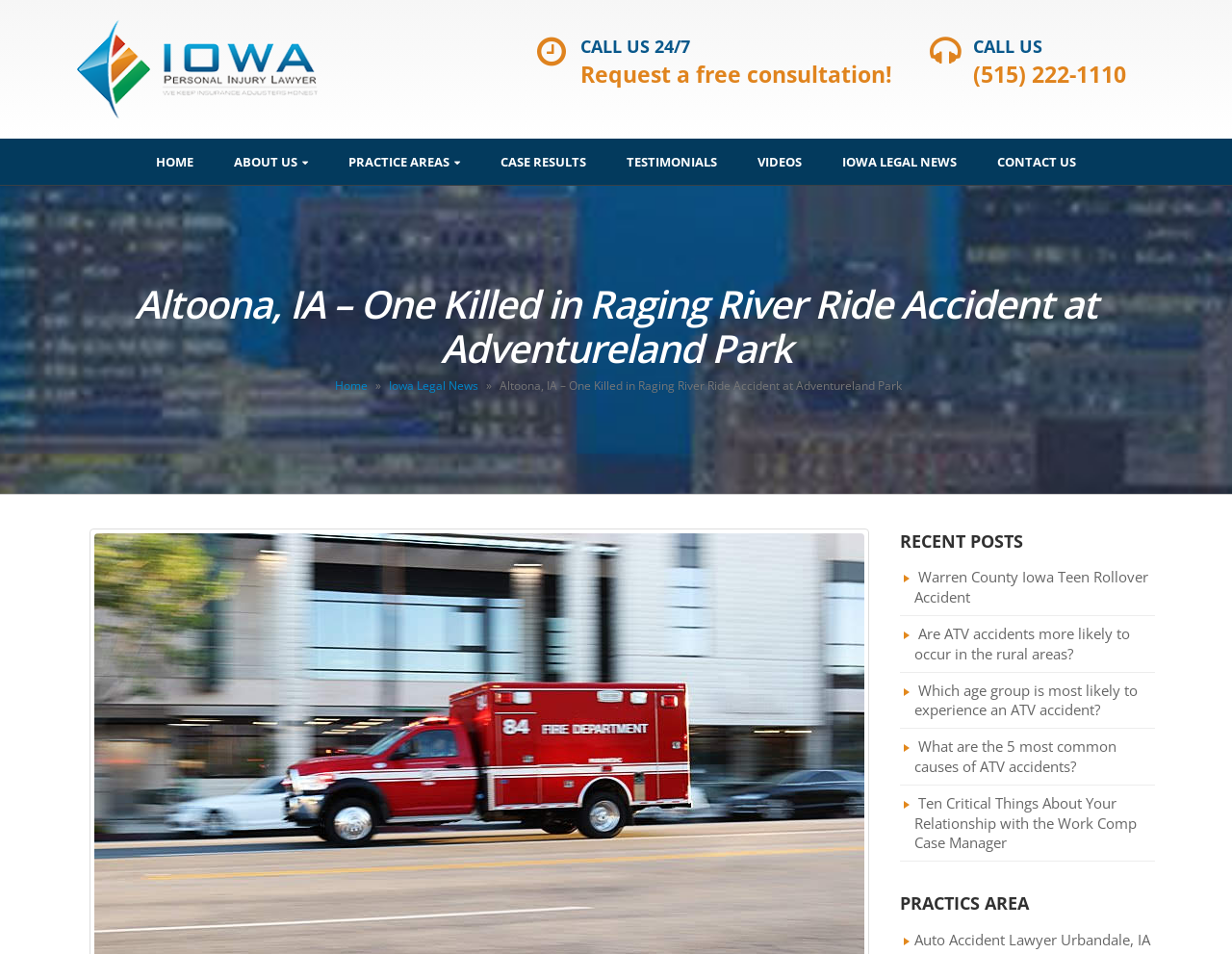What is the title of the news article? Analyze the screenshot and reply with just one word or a short phrase.

Altoona, IA – One Killed in Raging River Ride Accident at Adventureland Park